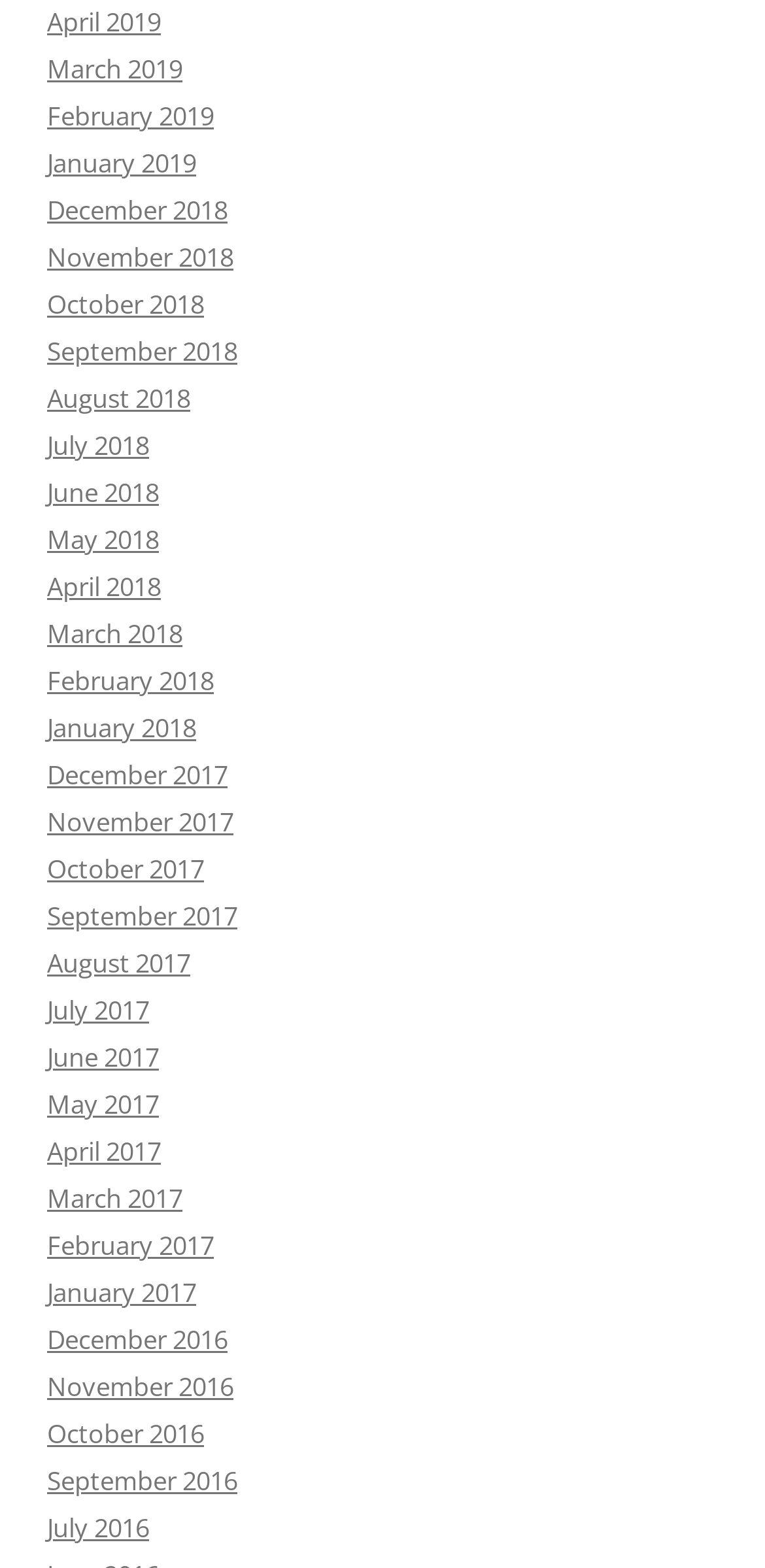How many months are listed in 2019?
Give a detailed response to the question by analyzing the screenshot.

I counted the number of links with '2019' in their text and found that there are 4 months listed in 2019: April, March, February, and January.